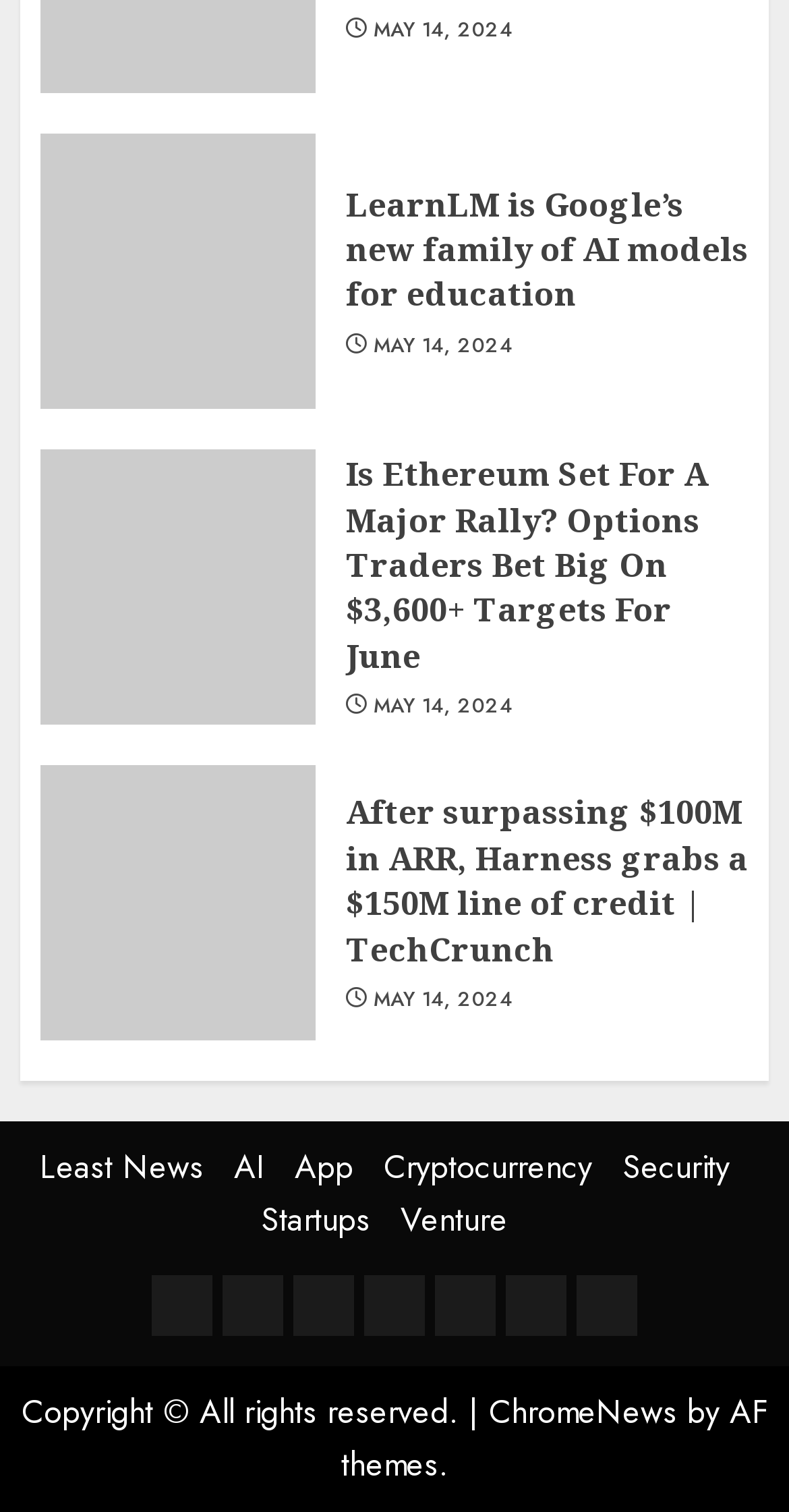Identify the bounding box coordinates of the specific part of the webpage to click to complete this instruction: "Browse the 'Cryptocurrency' category".

[0.486, 0.757, 0.75, 0.787]